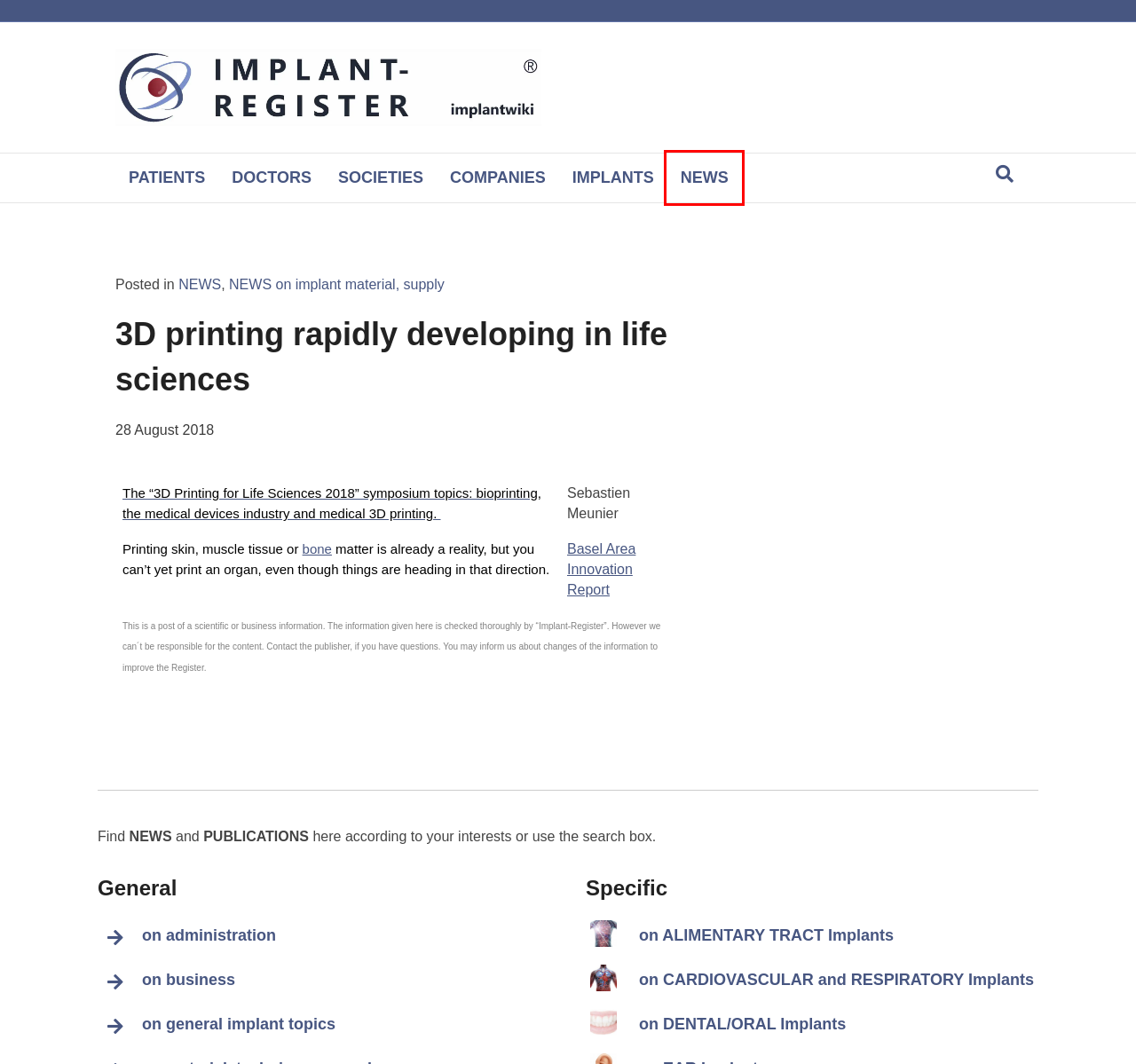Given a screenshot of a webpage with a red bounding box around an element, choose the most appropriate webpage description for the new page displayed after clicking the element within the bounding box. Here are the candidates:
A. NEWS on implant material, supply – THE IMPLANT REGISTER
B. Who we are – THE IMPLANT REGISTER
C. Bone – THE IMPLANT REGISTER
D. NEWS – THE IMPLANT REGISTER
E. IMPLANTS – THE IMPLANT REGISTER
F. Societies – THE IMPLANT REGISTER
G. how to use (for scientists) – THE IMPLANT REGISTER
H. PATIENTS – THE IMPLANT REGISTER

D